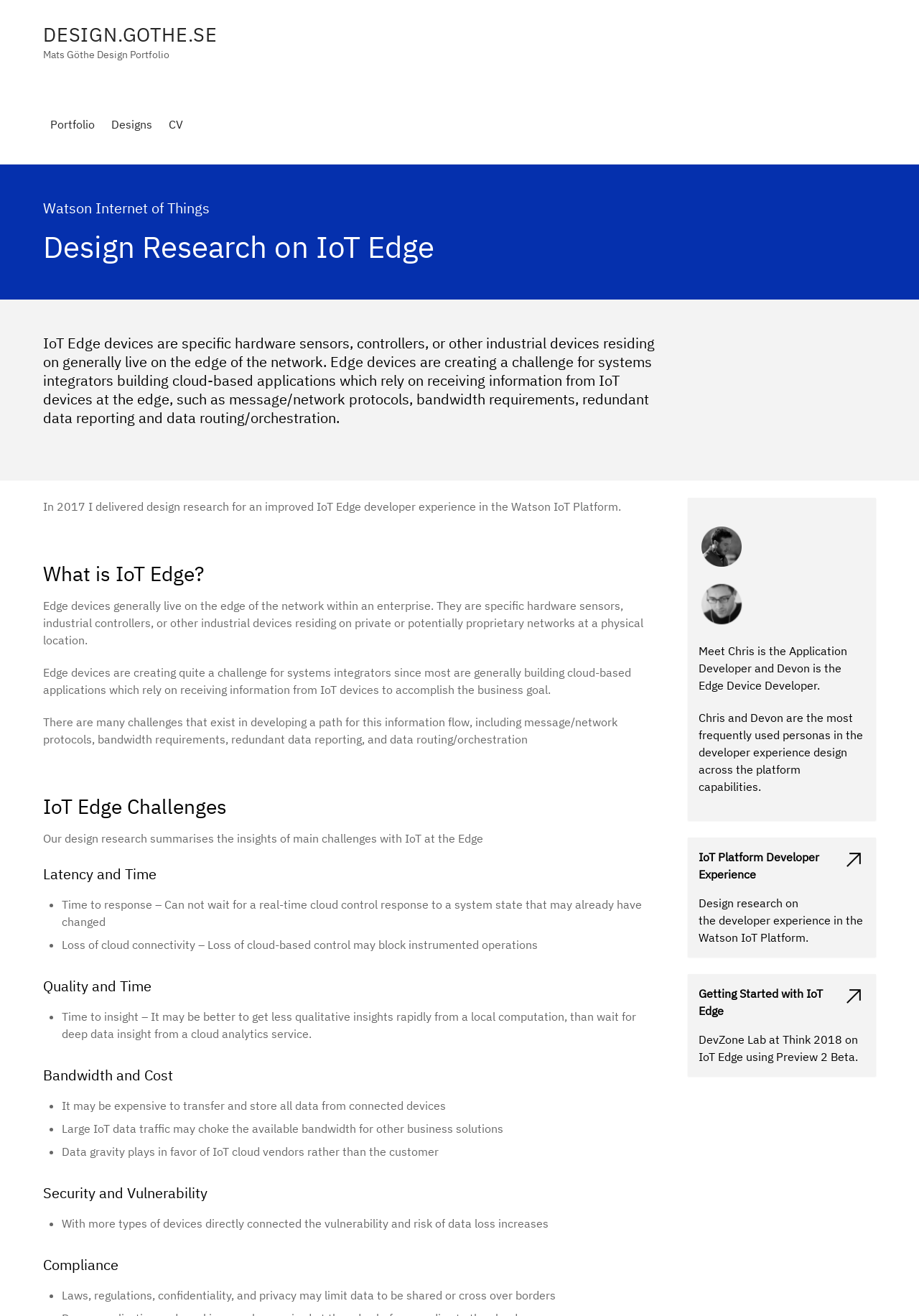Identify the bounding box of the UI component described as: "DESIGN.GOTHE.SE".

[0.047, 0.016, 0.237, 0.035]